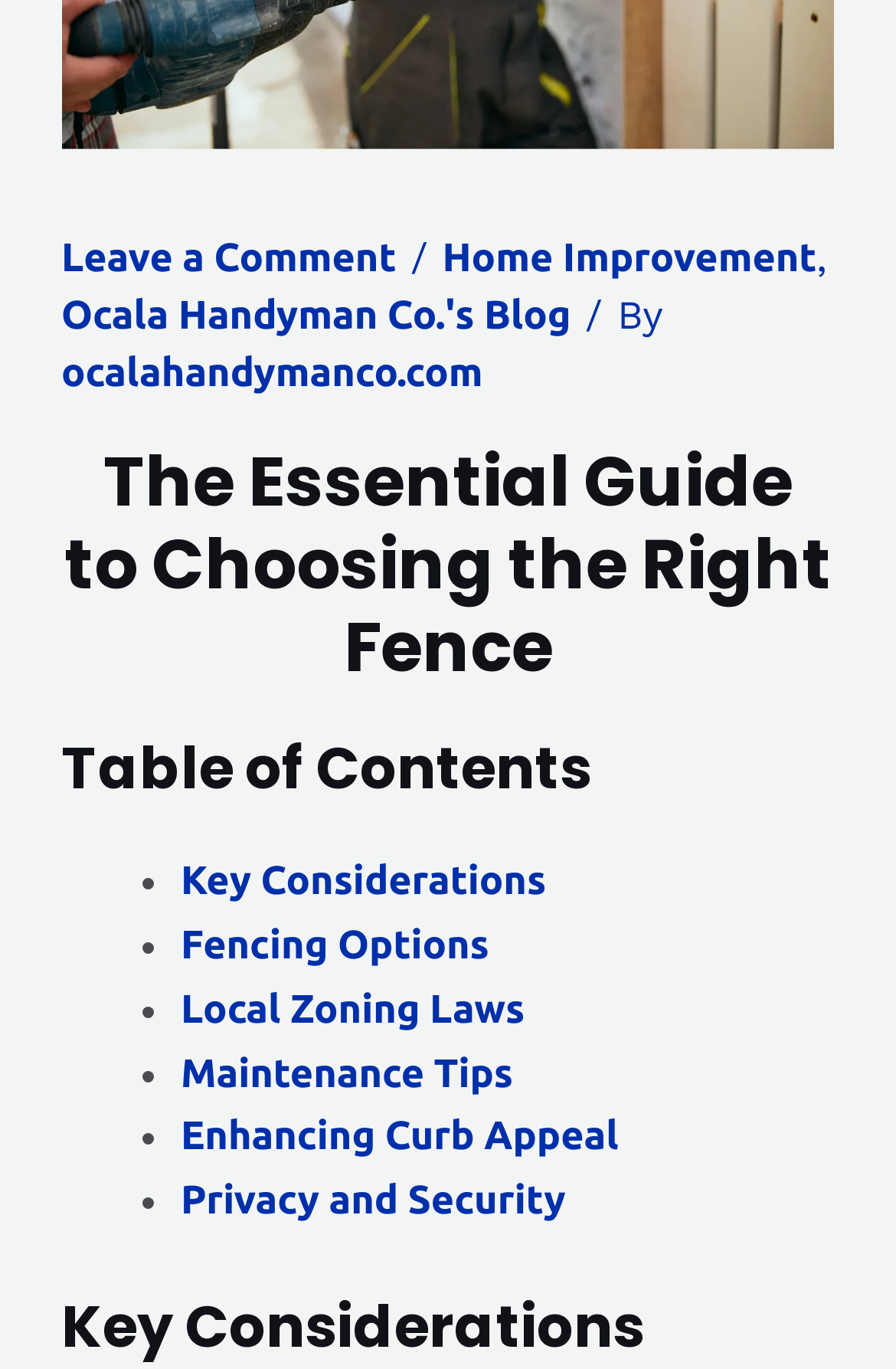Identify the bounding box for the described UI element: "Local Zoning Laws".

[0.202, 0.722, 0.586, 0.753]